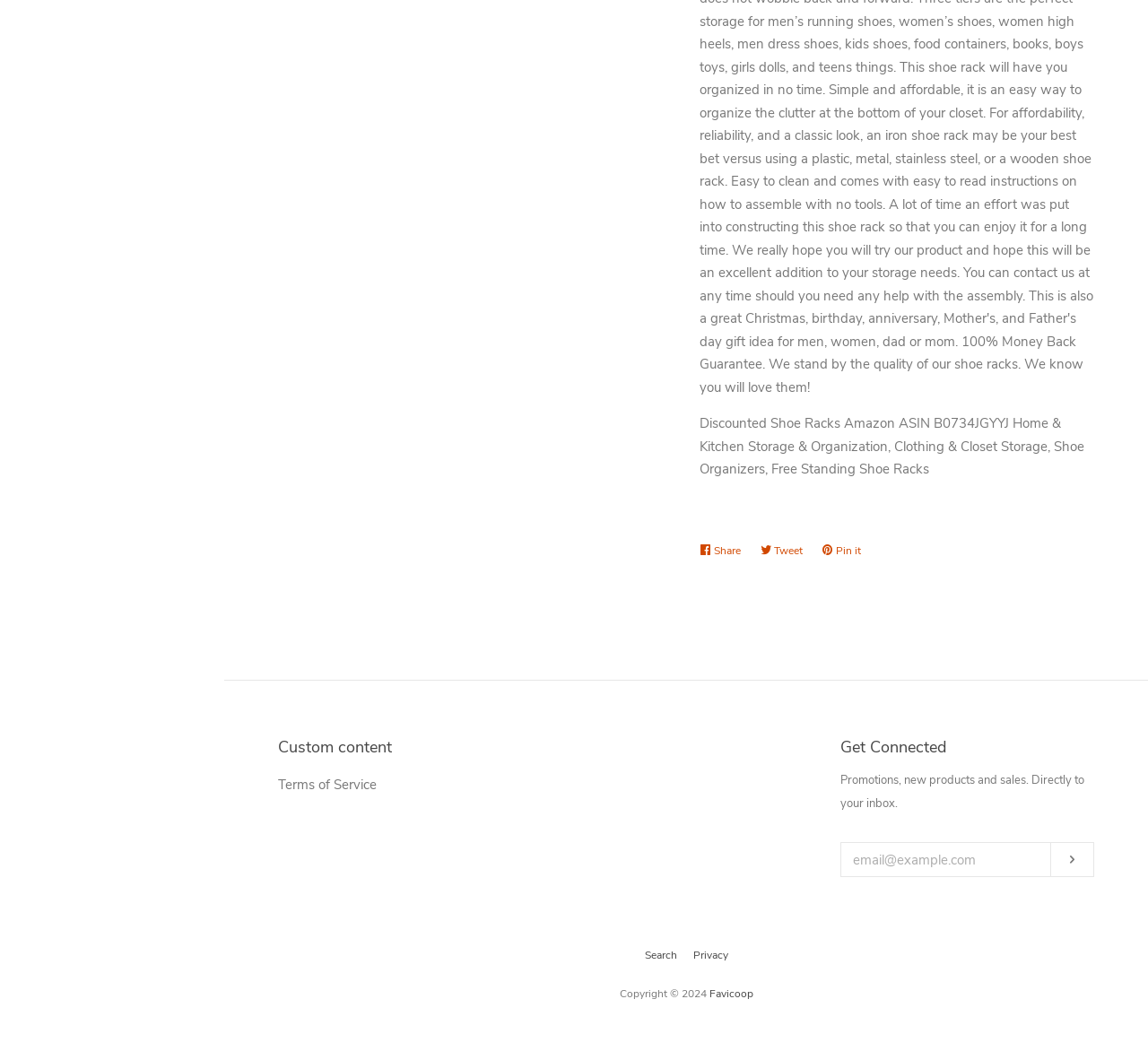Please determine the bounding box coordinates of the area that needs to be clicked to complete this task: 'Click the Member Log-in link'. The coordinates must be four float numbers between 0 and 1, formatted as [left, top, right, bottom].

None